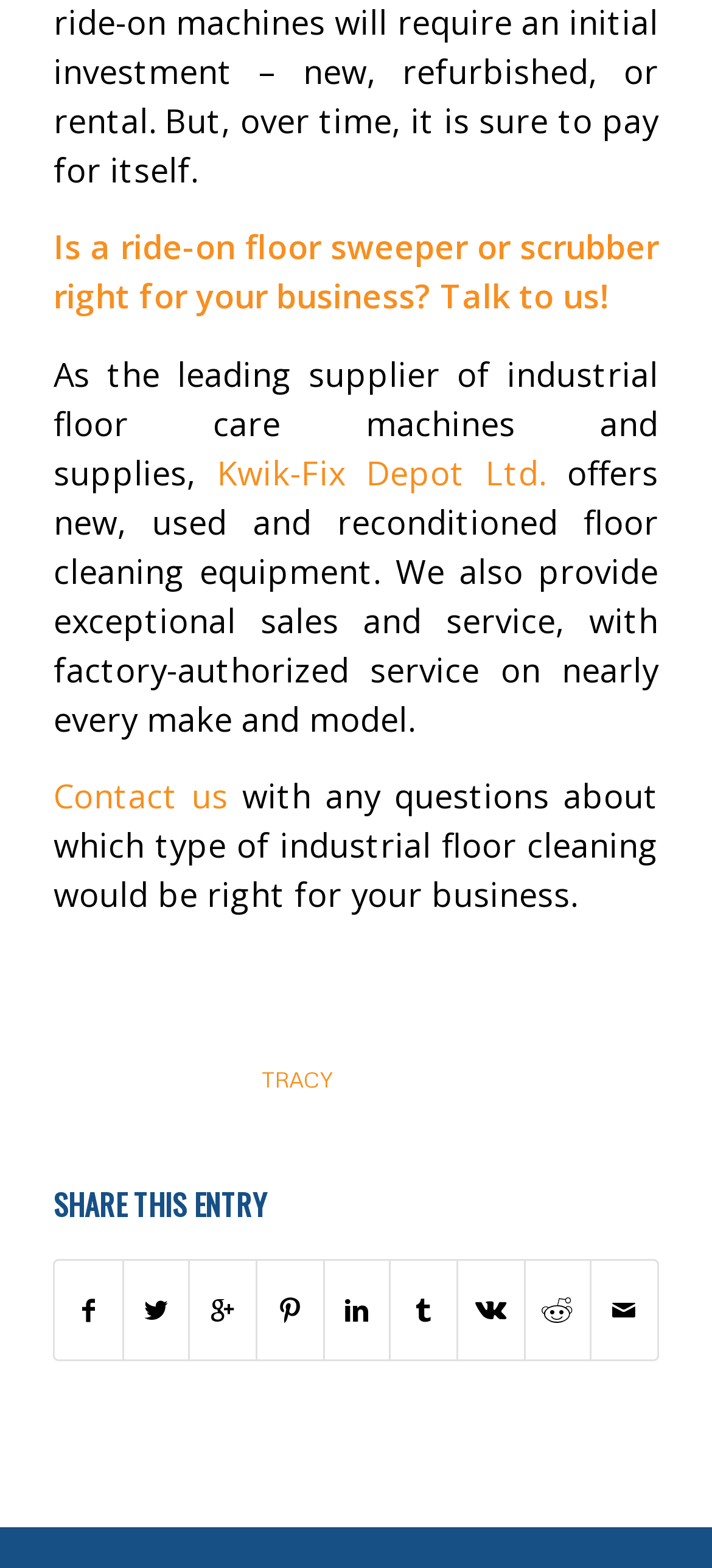What is the purpose of the 'Contact us' link?
Kindly offer a detailed explanation using the data available in the image.

The purpose of the 'Contact us' link can be inferred from the surrounding text content, which suggests that users can contact the company with questions about which type of industrial floor cleaning would be right for their business.